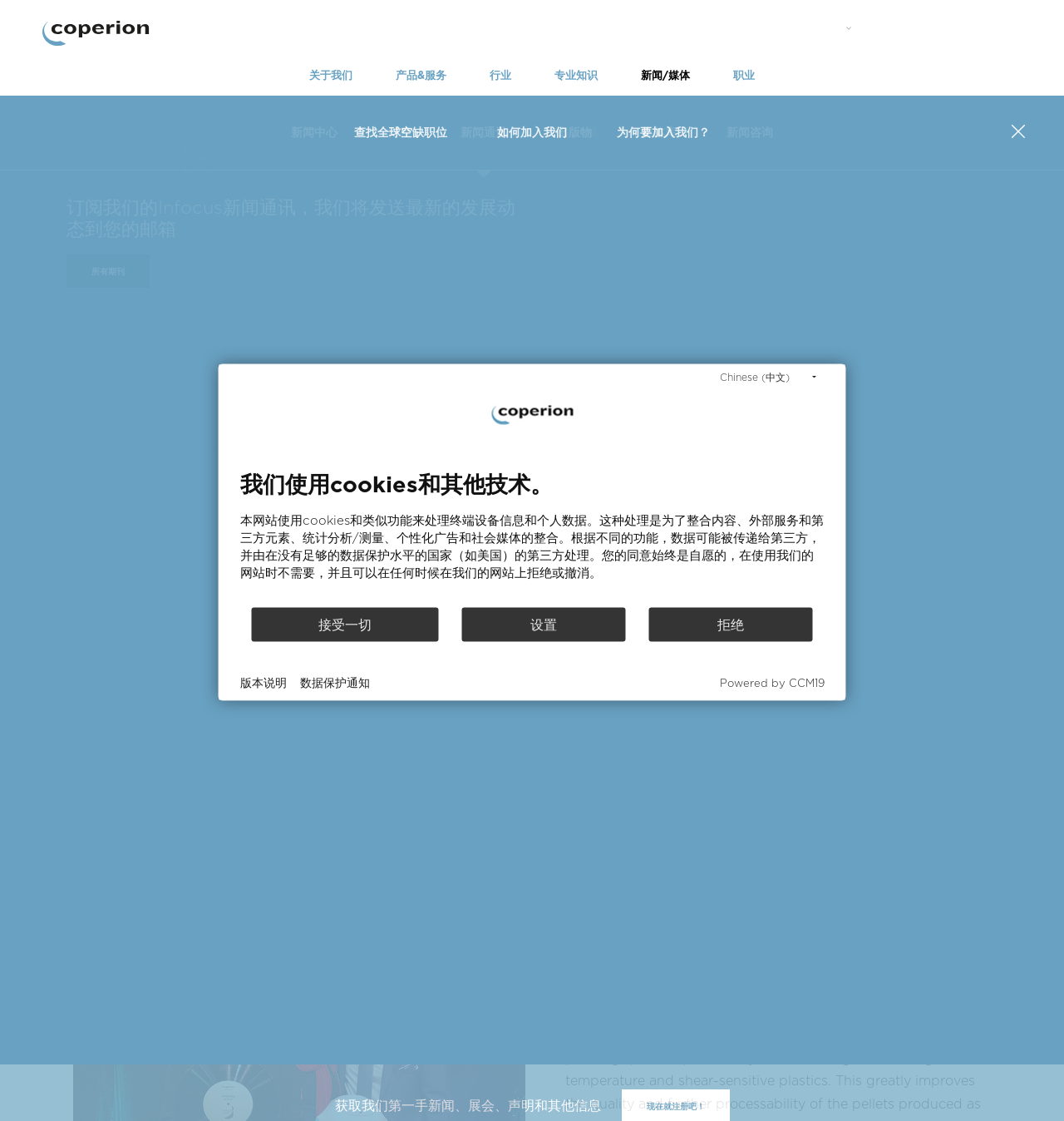Pinpoint the bounding box coordinates for the area that should be clicked to perform the following instruction: "Read the news article 'PLASTICS IN FOCUS EDITION 02/2019'".

[0.396, 0.105, 0.549, 0.114]